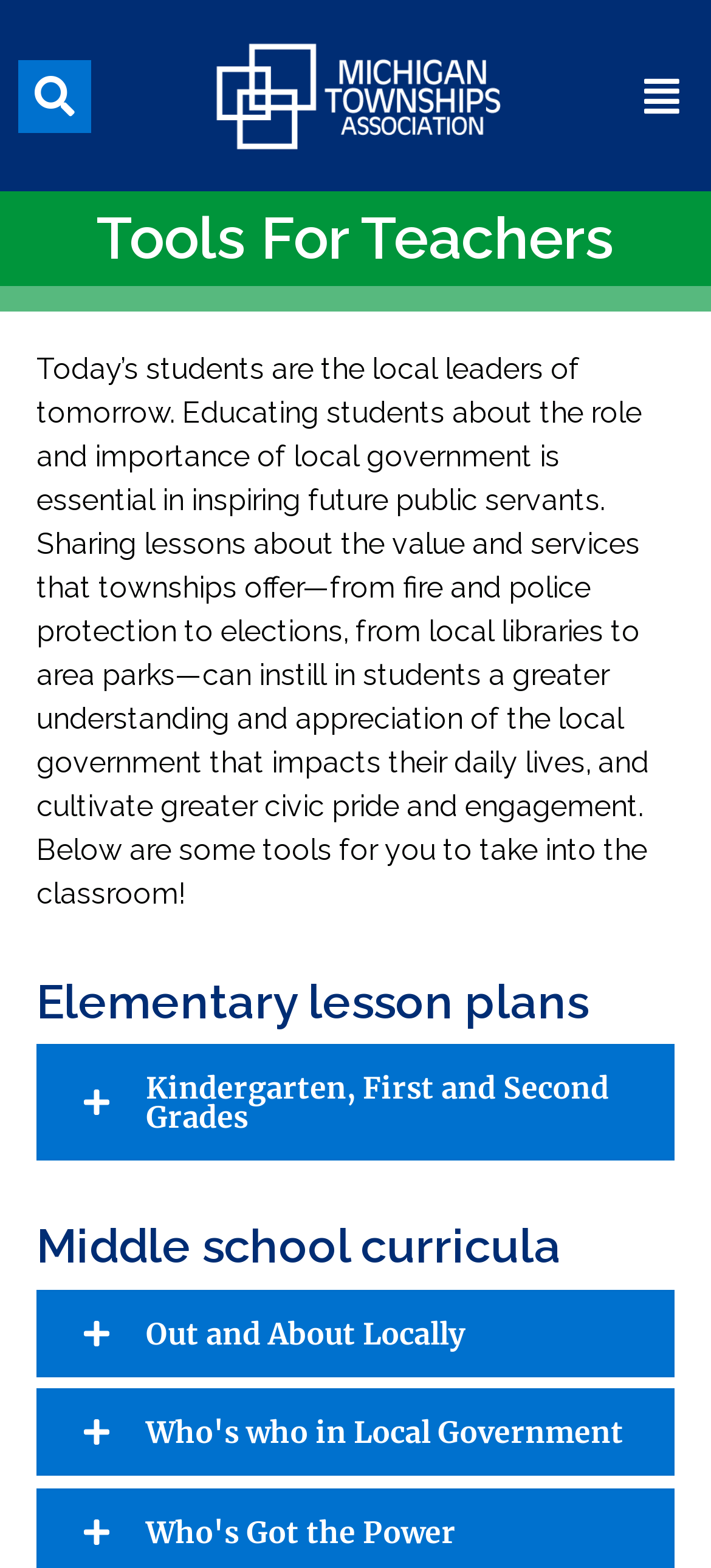Identify the main title of the webpage and generate its text content.

Tools For Teachers